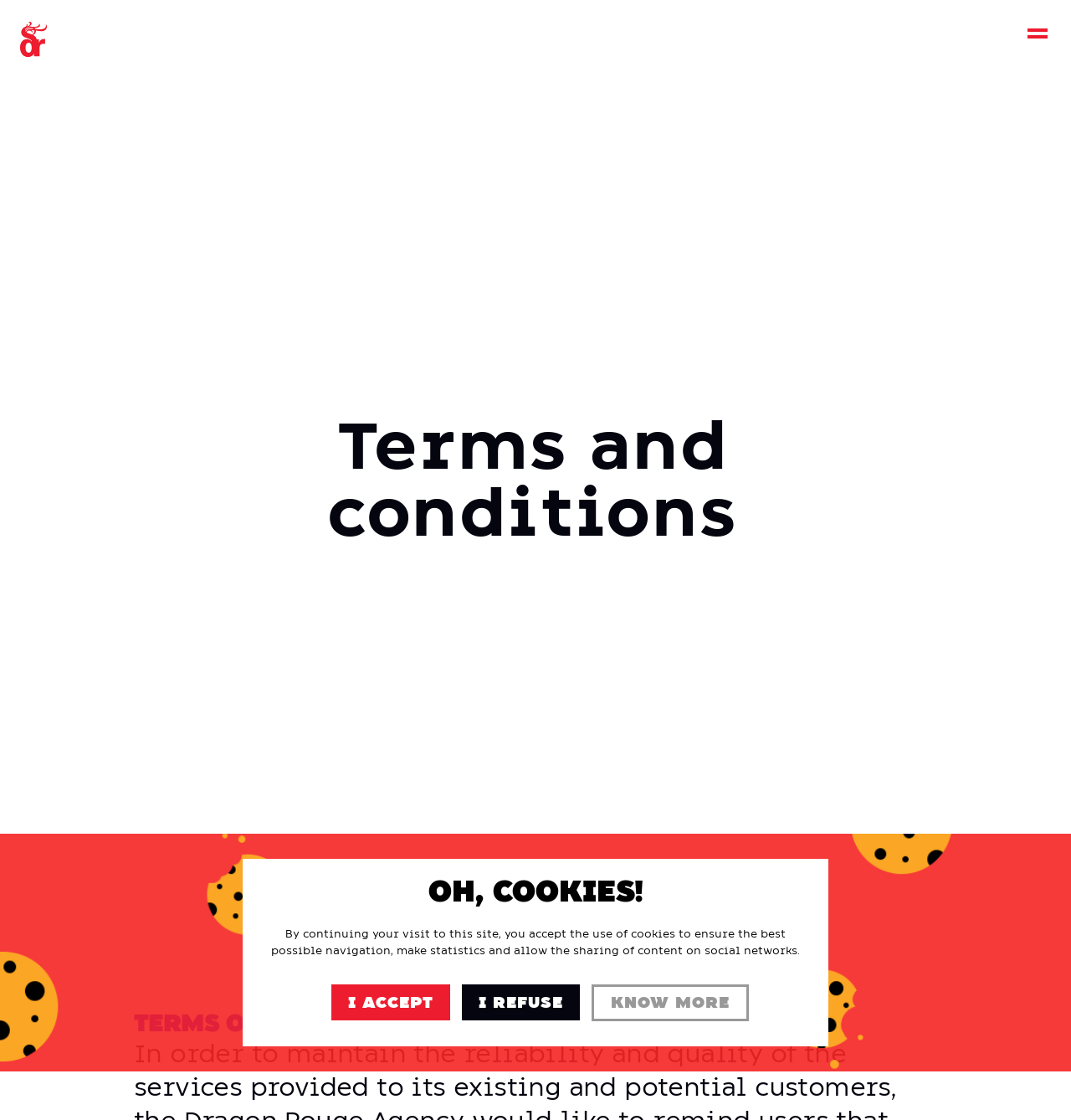Find the bounding box of the element with the following description: "alt="Logo Dragon Rouge"". The coordinates must be four float numbers between 0 and 1, formatted as [left, top, right, bottom].

[0.0, 0.019, 0.062, 0.055]